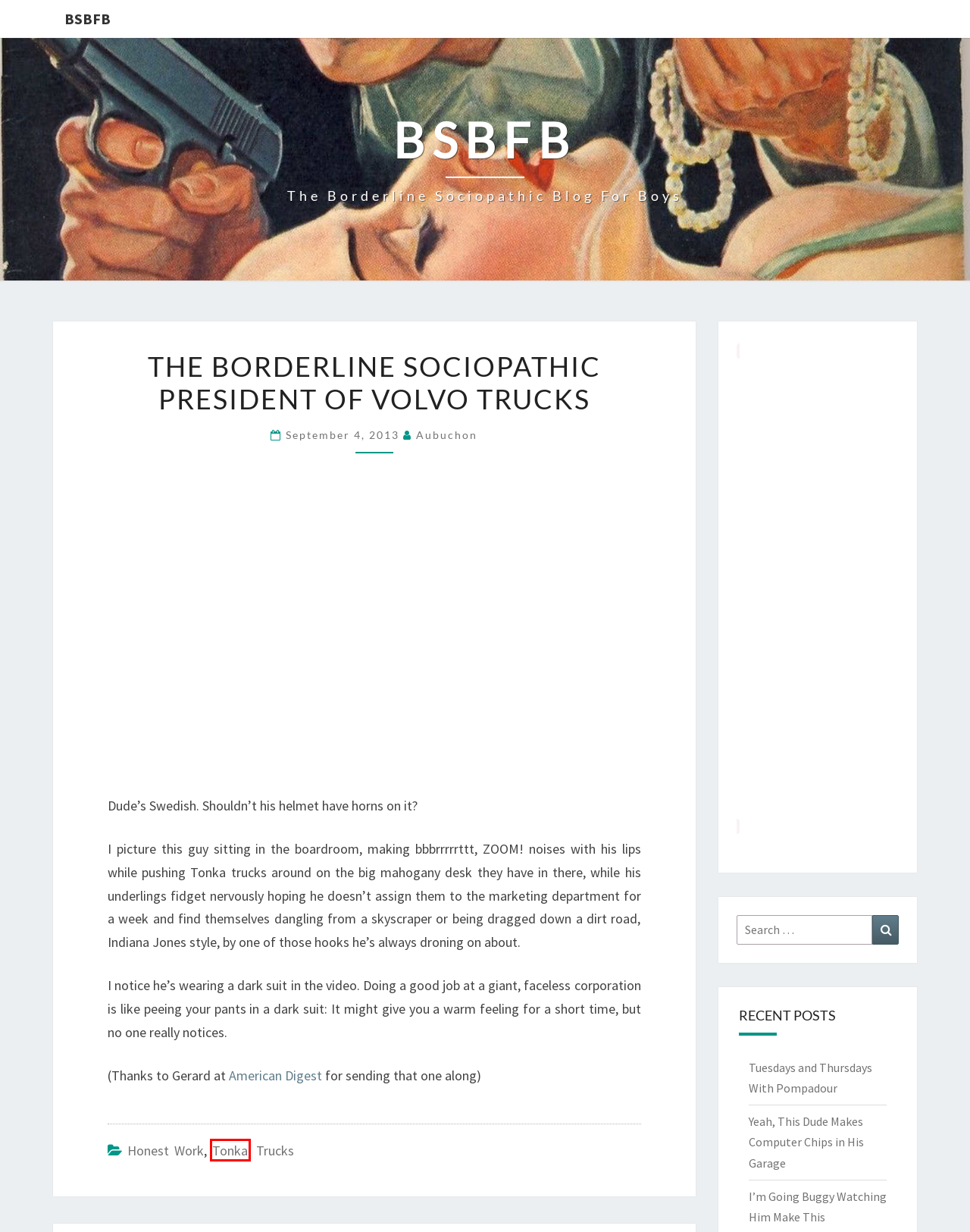Assess the screenshot of a webpage with a red bounding box and determine which webpage description most accurately matches the new page after clicking the element within the red box. Here are the options:
A. Tonka Archives - BSBFB
B. Tuesdays and Thursdays With Pompadour - BSBFB
C. BSBFB - The Borderline Sociopathic Blog for Boys
D. I'm Going Buggy Watching Him Make This - BSBFB
E. aubuchon, Author at BSBFB
F. trucks Archives - BSBFB
G. Yeah, This Dude Makes Computer Chips in His Garage - BSBFB
H. — WHEN in the course of human Events, it becomes necessary….

A